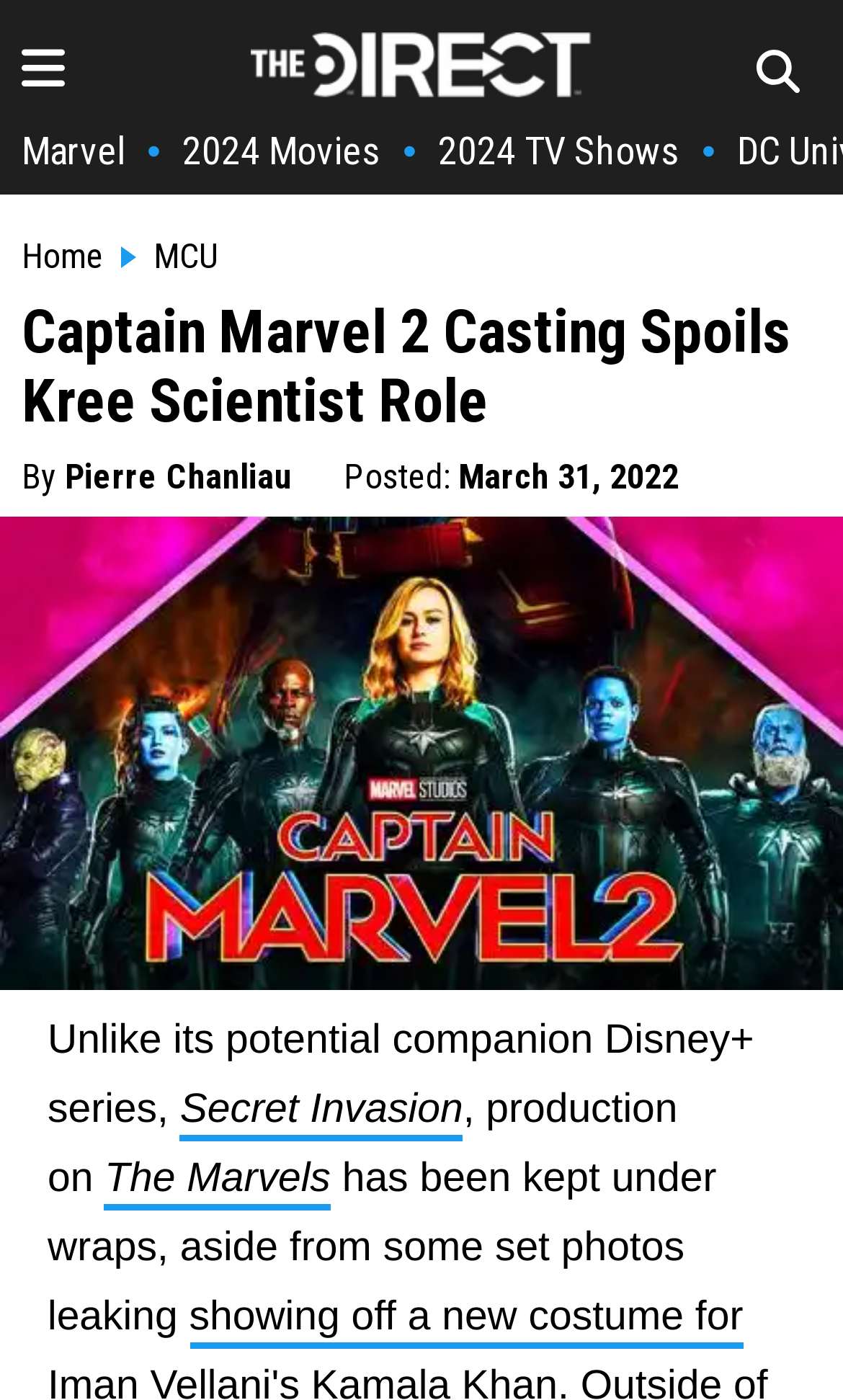What is the date the article was posted?
Using the image as a reference, answer the question in detail.

I found the date by looking at the time element which contains the text 'March 31, 2022', indicating that the article was posted on this date.